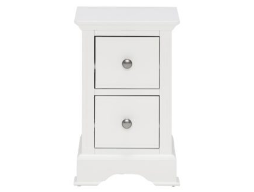Describe the image with as much detail as possible.

This image showcases the Sarzay Small Bedside, a stylish and functional addition to any bedroom. The design features a clean, white finish with two spacious drawers, each adorned with sleek silver knobs, providing a modern touch. Its overall aesthetic enhances a variety of decor styles, making it an excellent choice for minimalist or contemporary rooms. The bedside table is perfect for storing nighttime essentials, ensuring convenience while maintaining a tidy appearance. Whether placed beside a bed or used as a decorative accent piece, the Sarzay Small Bedside combines practicality with elegance.